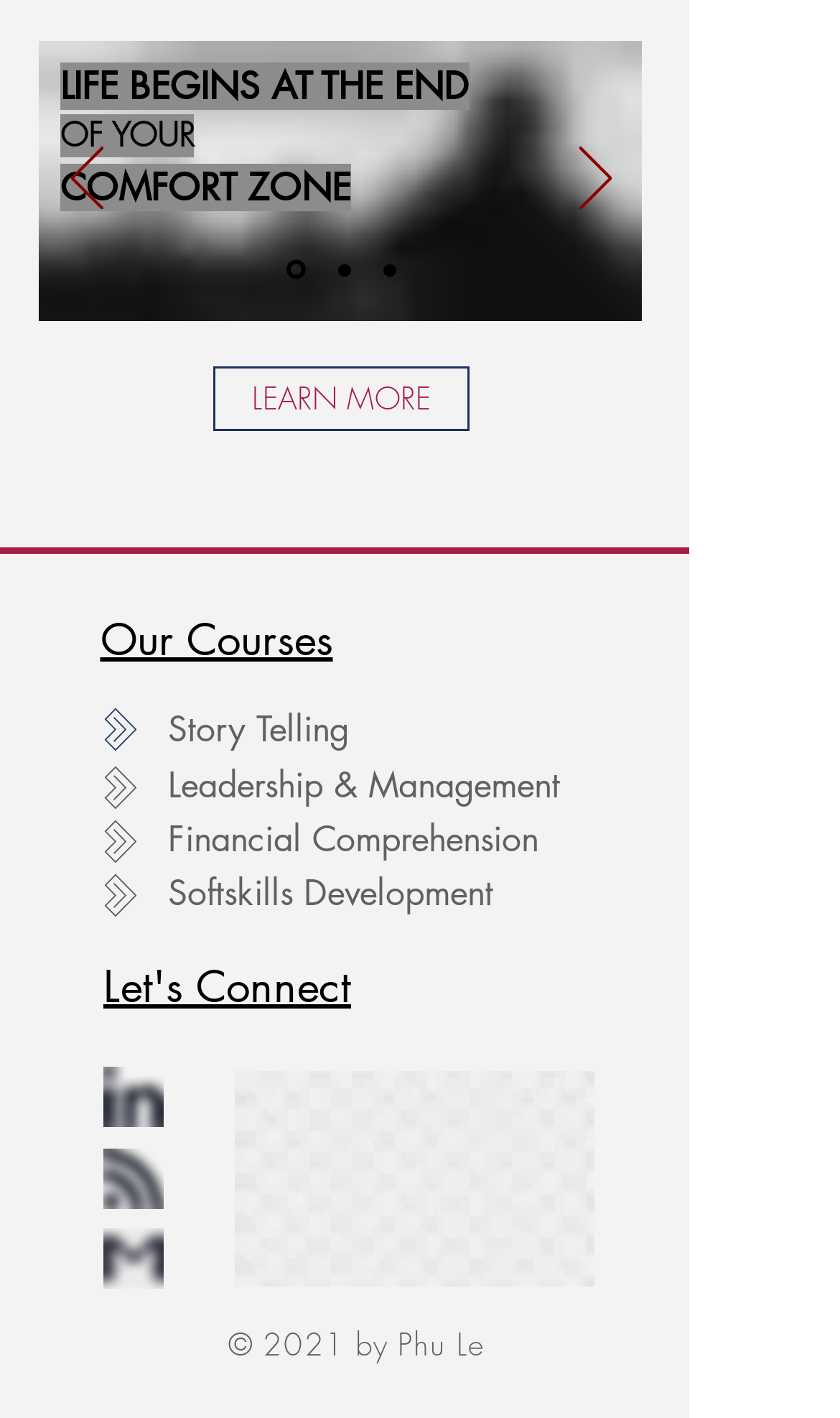Respond with a single word or phrase:
How many social media icons are displayed?

3